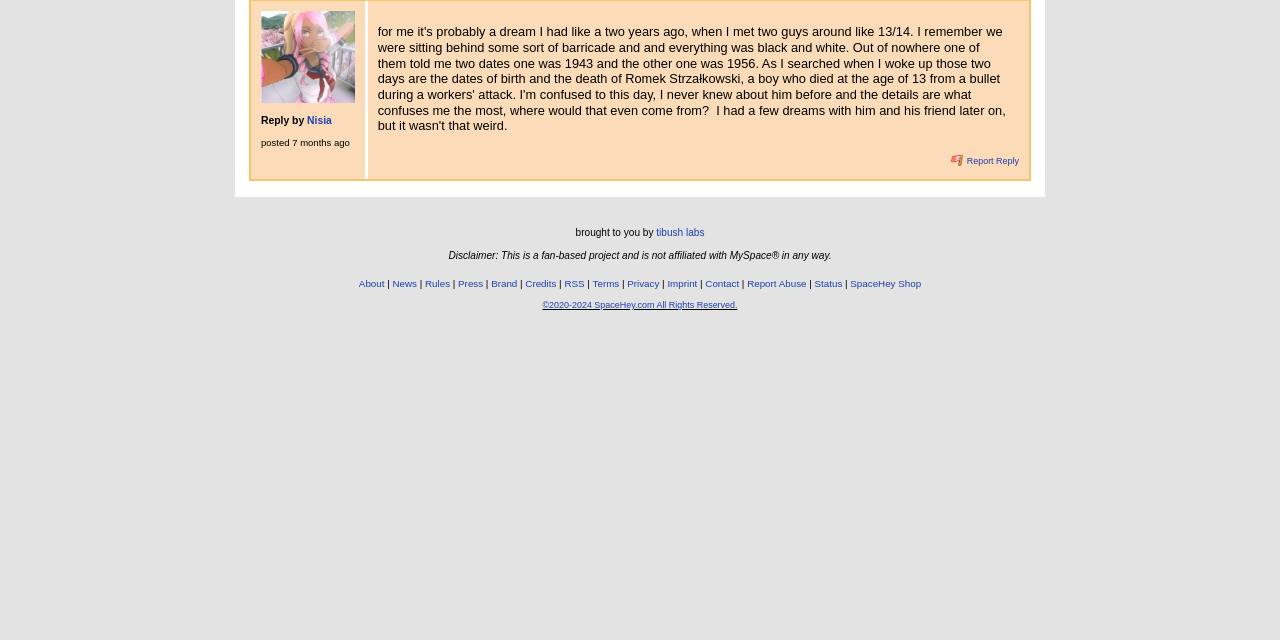Predict the bounding box coordinates of the UI element that matches this description: "©2020-2024 SpaceHey.com All Rights Reserved.". The coordinates should be in the format [left, top, right, bottom] with each value between 0 and 1.

[0.424, 0.469, 0.576, 0.485]